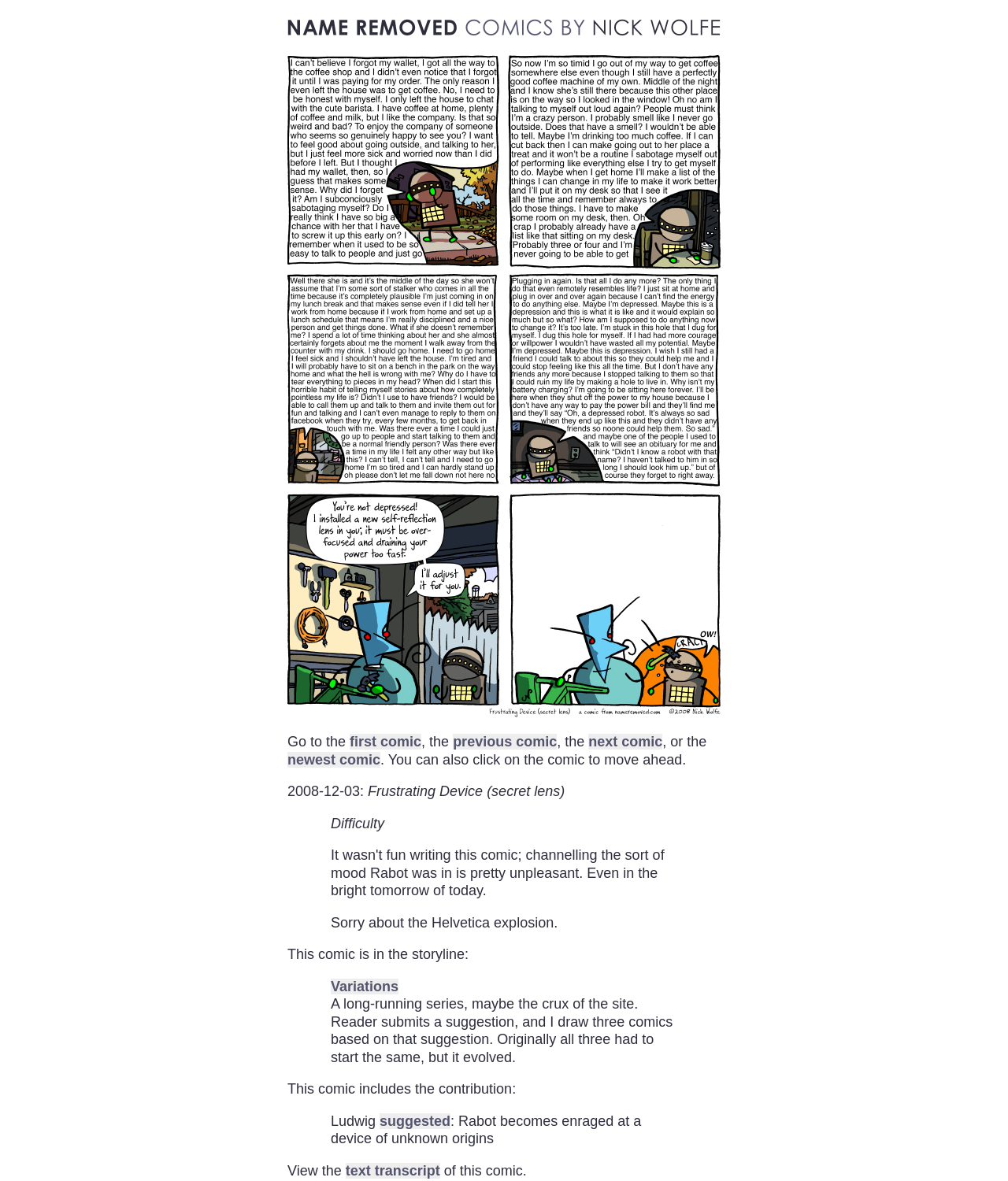Determine the coordinates of the bounding box for the clickable area needed to execute this instruction: "view the comic in the storyline Variations".

[0.328, 0.828, 0.395, 0.842]